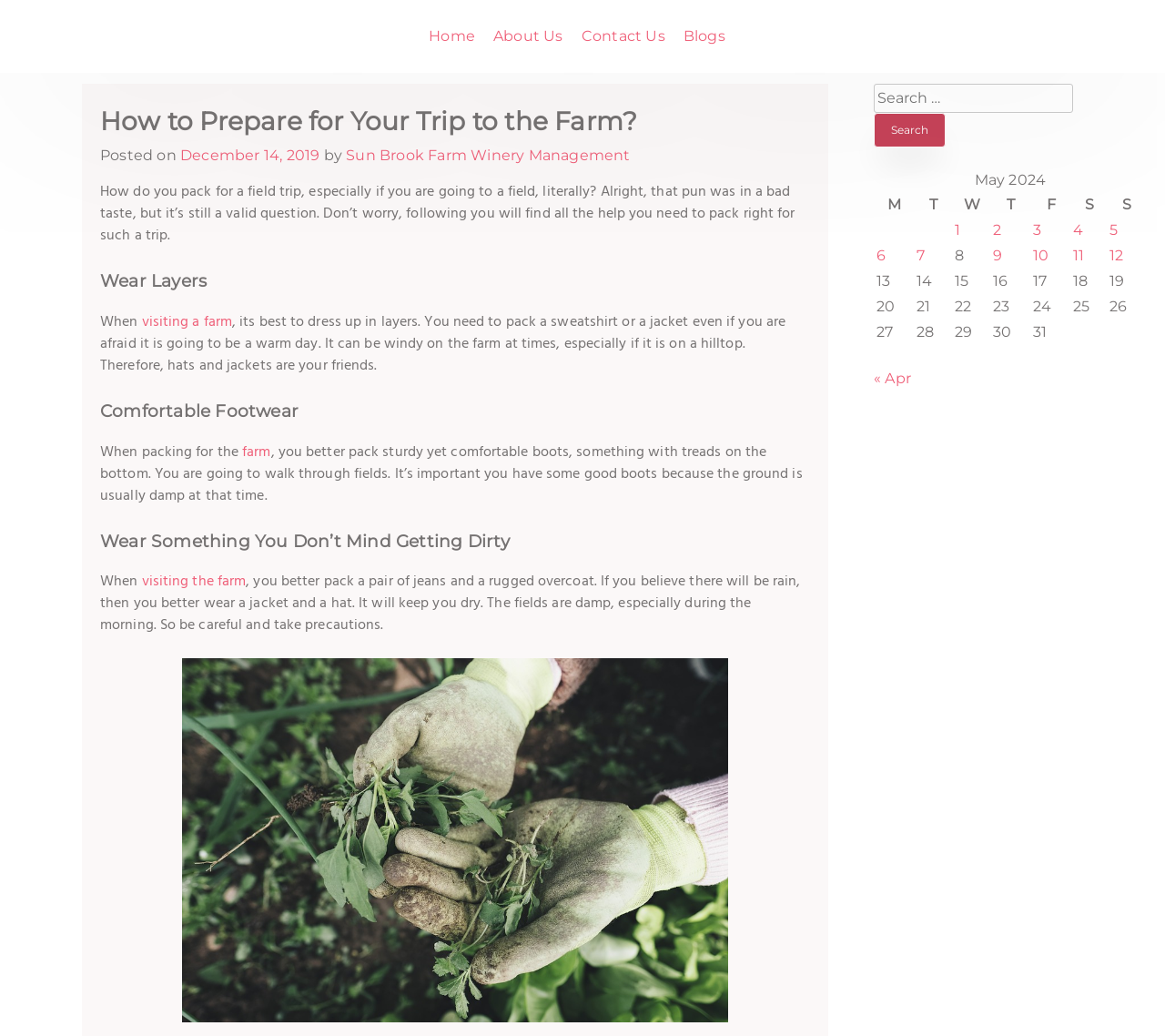Highlight the bounding box coordinates of the element you need to click to perform the following instruction: "Read 'How to Prepare for Your Trip to the Farm?'."

[0.086, 0.098, 0.695, 0.161]